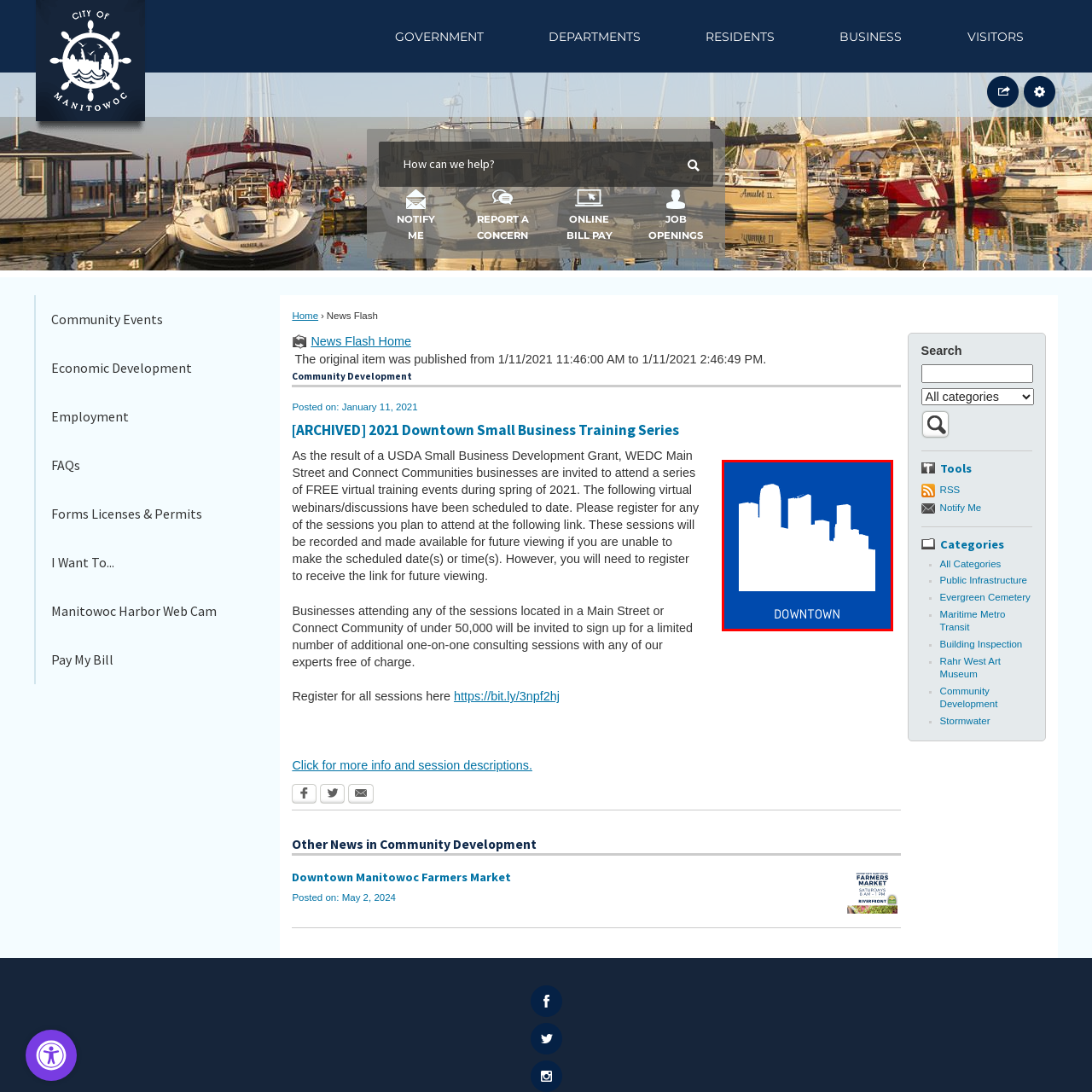What is the focus of the initiatives or resources represented by this icon?
Direct your attention to the highlighted area in the red bounding box of the image and provide a detailed response to the question.

The caption suggests that the icon is likely used to represent initiatives or resources related to 'city planning, community engagement, or local business support', which implies a focus on urban development or activities specific to the downtown area.